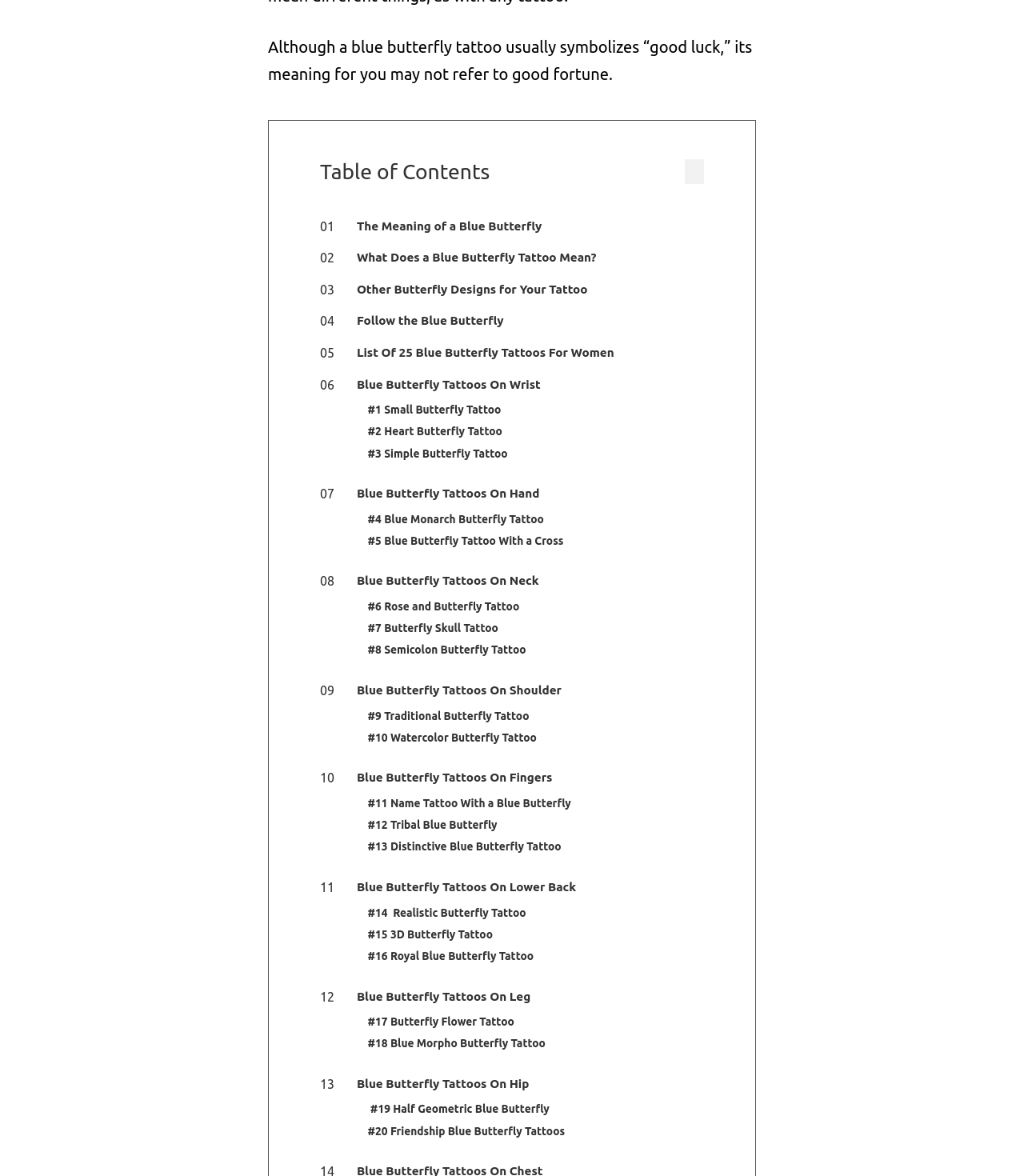Locate the bounding box coordinates of the element to click to perform the following action: 'Click the '#1 Small Butterfly Tattoo' link'. The coordinates should be given as four float values between 0 and 1, in the form of [left, top, right, bottom].

[0.359, 0.342, 0.489, 0.356]